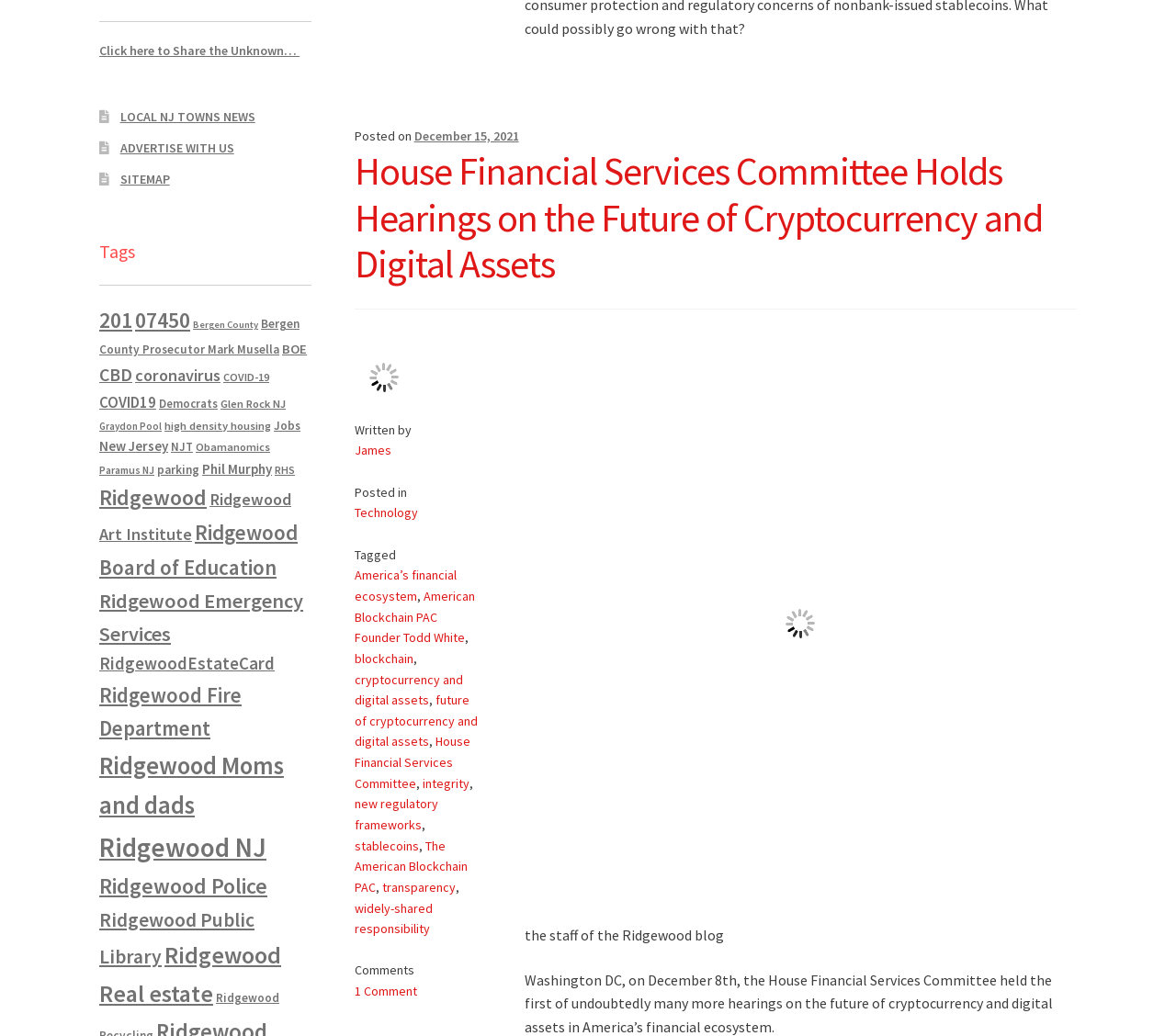Determine the bounding box coordinates of the clickable element to complete this instruction: "View the 'Comments' section". Provide the coordinates in the format of four float numbers between 0 and 1, [left, top, right, bottom].

[0.301, 0.929, 0.352, 0.945]